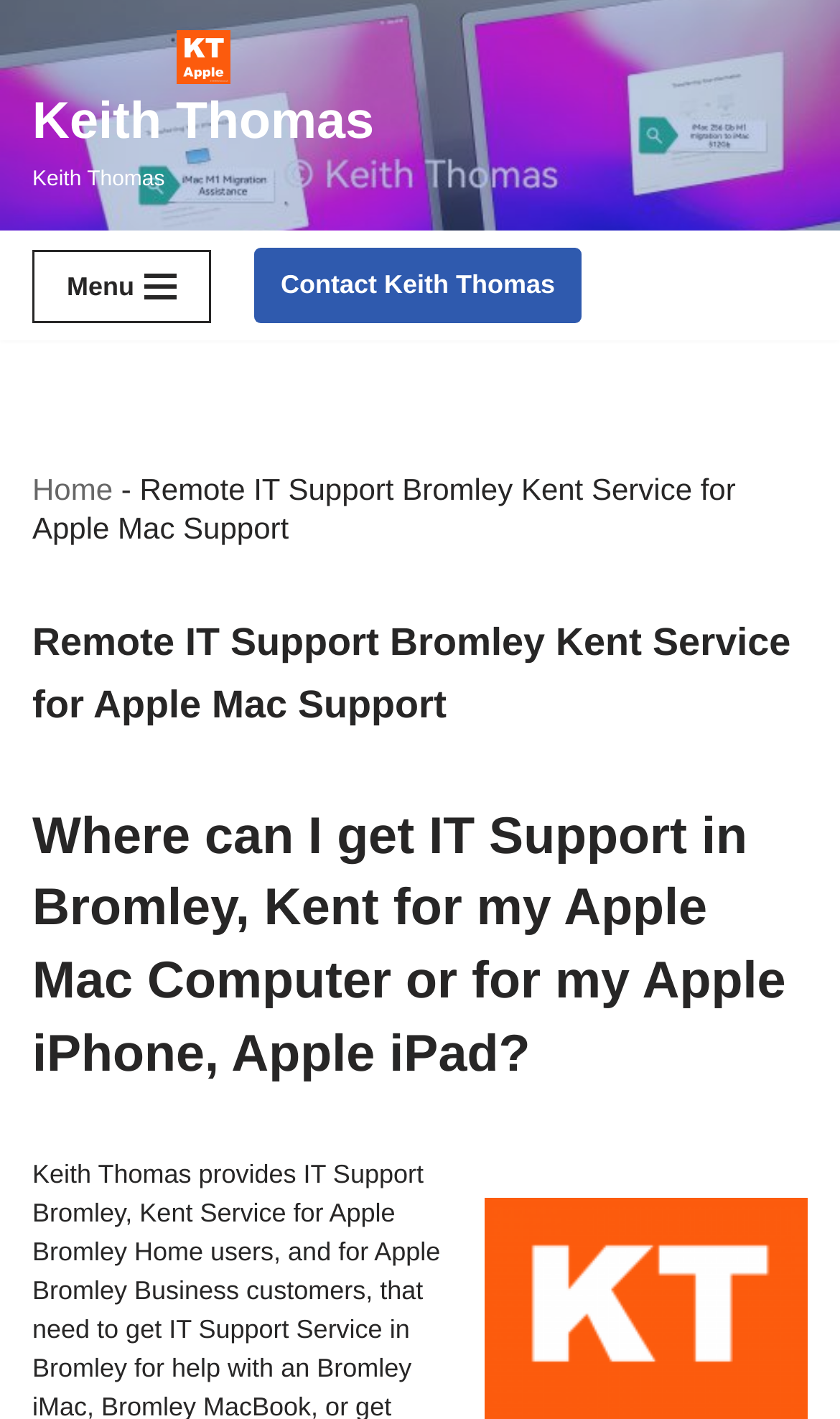Specify the bounding box coordinates (top-left x, top-left y, bottom-right x, bottom-right y) of the UI element in the screenshot that matches this description: Menu Navigation Menu

[0.038, 0.175, 0.252, 0.227]